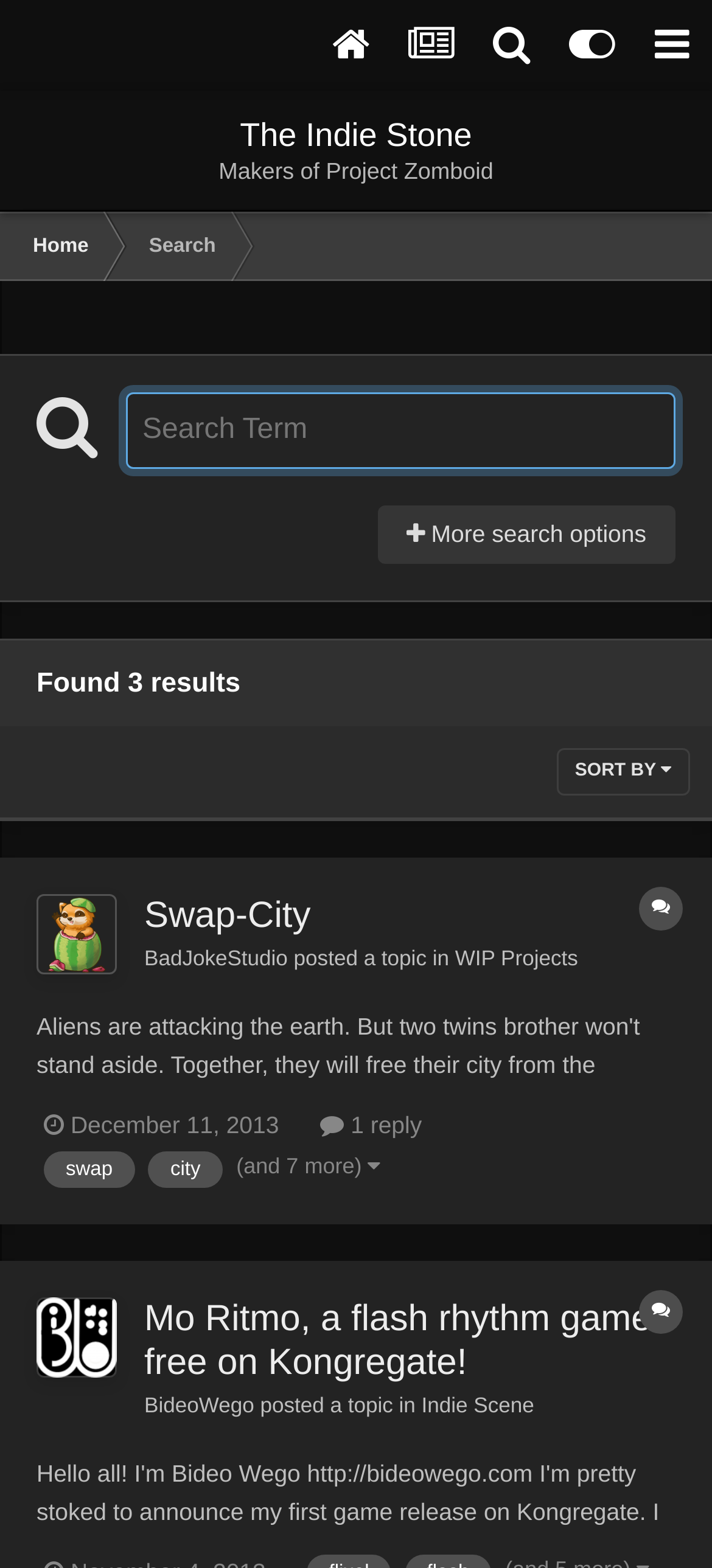Locate the bounding box coordinates of the element I should click to achieve the following instruction: "View more search options".

[0.53, 0.322, 0.949, 0.36]